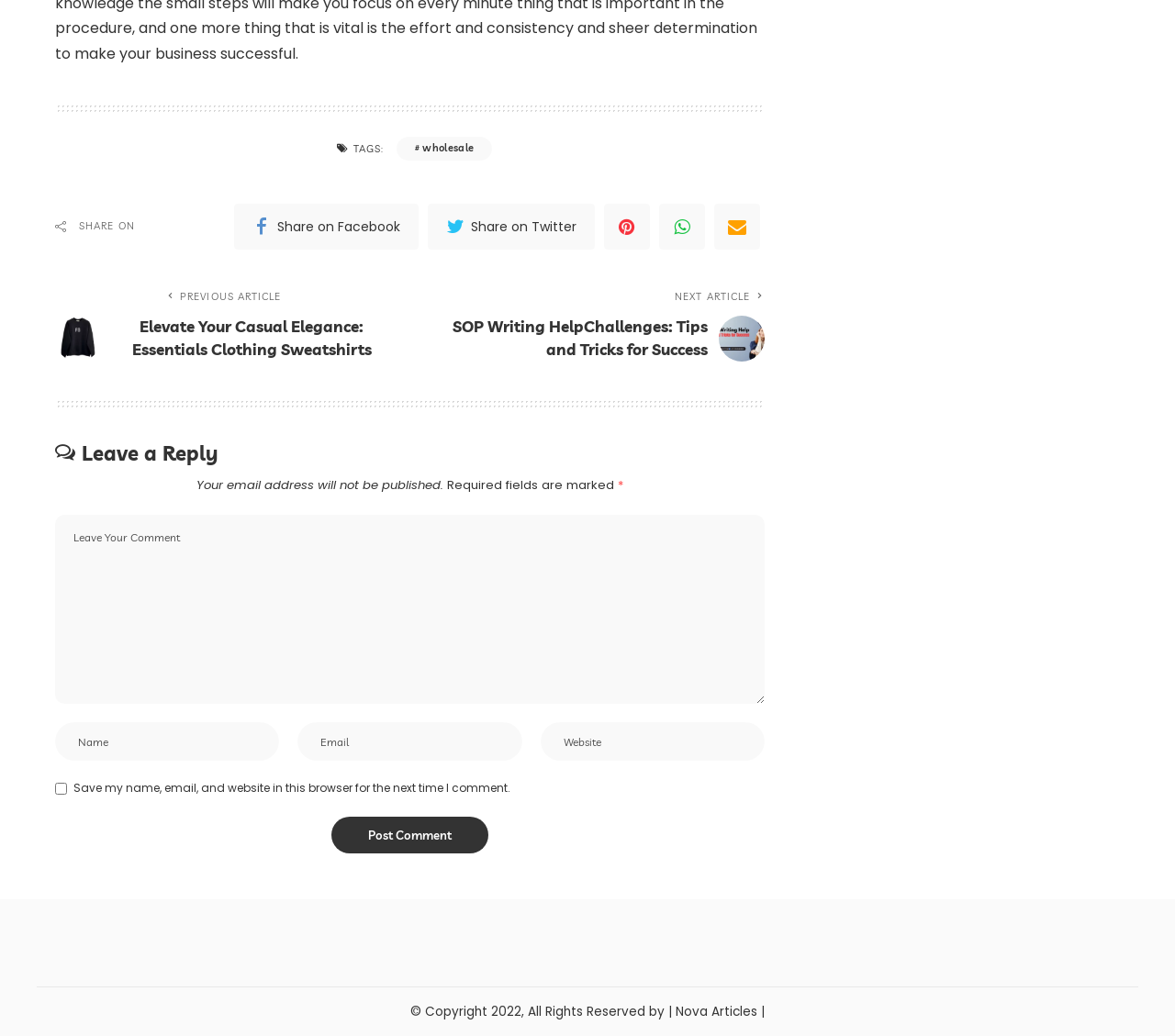Could you locate the bounding box coordinates for the section that should be clicked to accomplish this task: "Click on the previous article".

[0.047, 0.281, 0.333, 0.349]